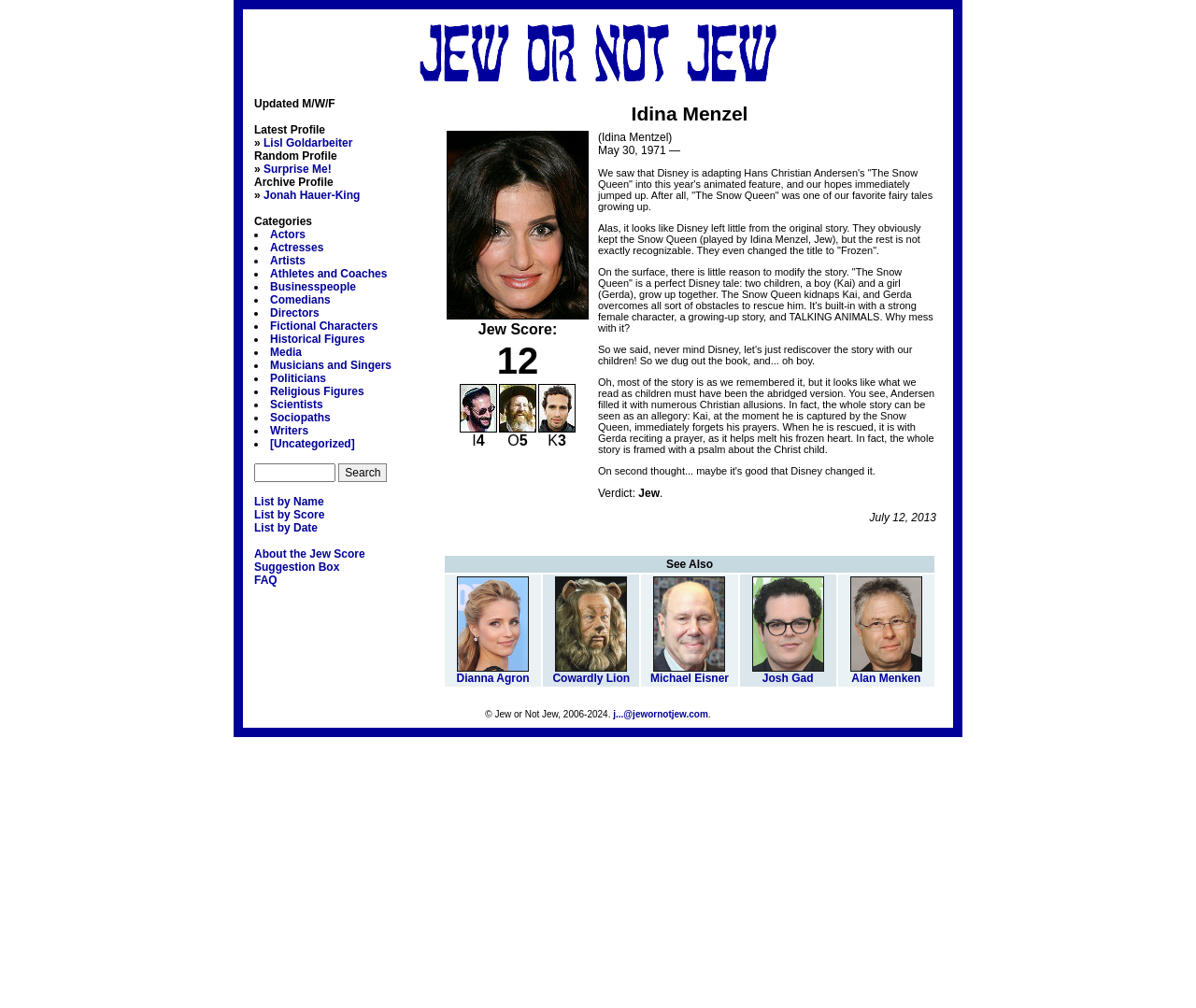Provide the bounding box for the UI element matching this description: "Directors".

[0.226, 0.304, 0.267, 0.317]